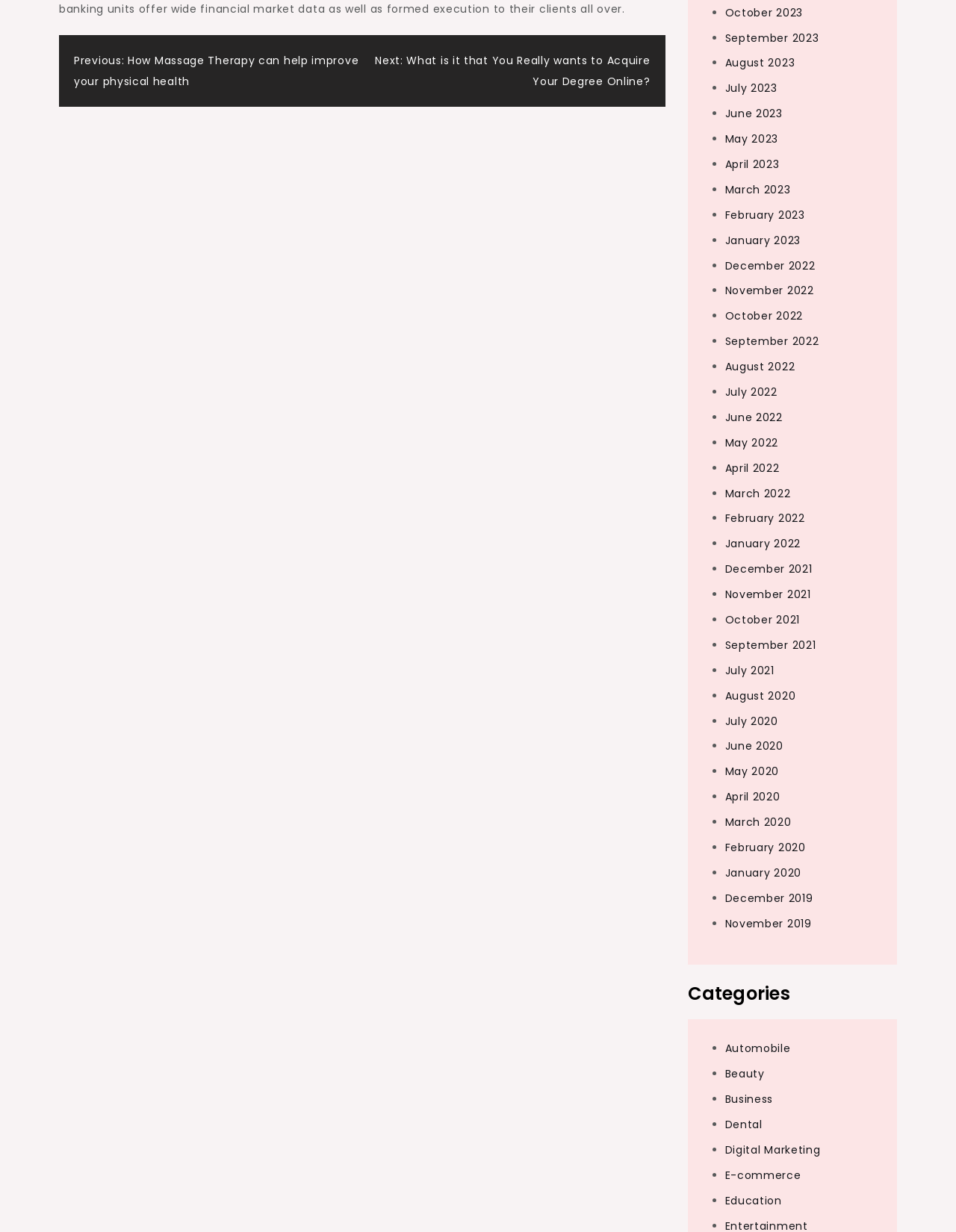Please reply to the following question using a single word or phrase: 
What is the purpose of the navigation section?

Post navigation